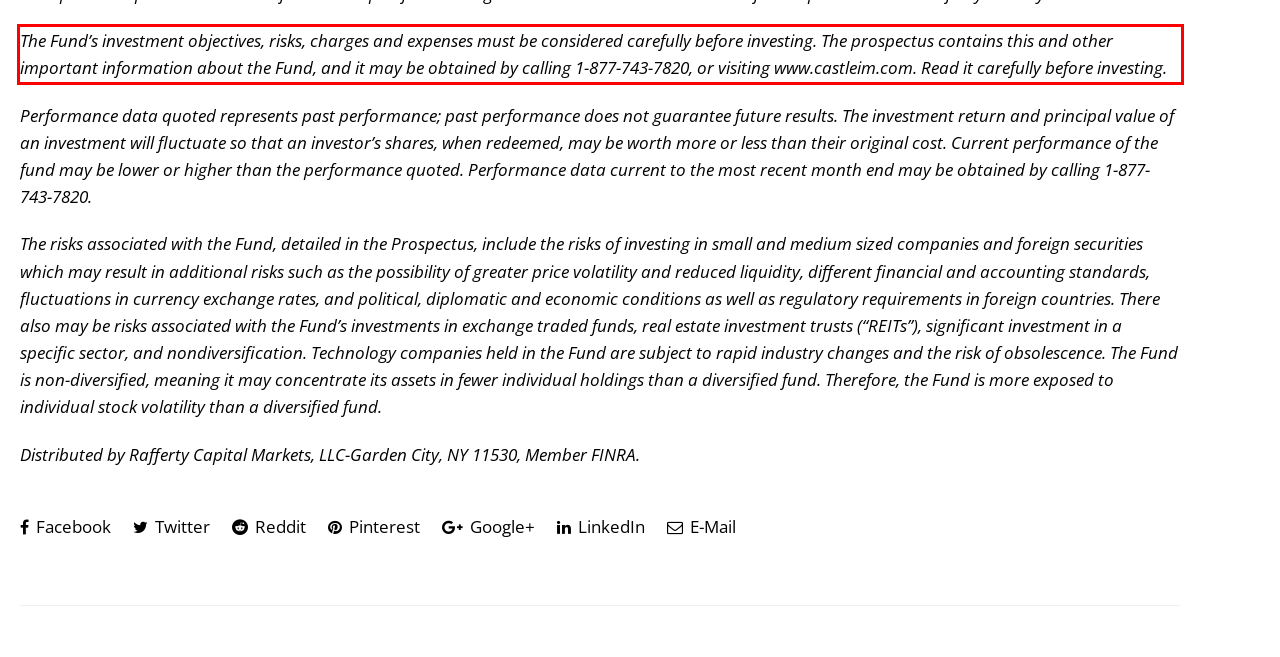The screenshot you have been given contains a UI element surrounded by a red rectangle. Use OCR to read and extract the text inside this red rectangle.

The Fund’s investment objectives, risks, charges and expenses must be considered carefully before investing. The prospectus contains this and other important information about the Fund, and it may be obtained by calling 1-877-743-7820, or visiting www.castleim.com. Read it carefully before investing.